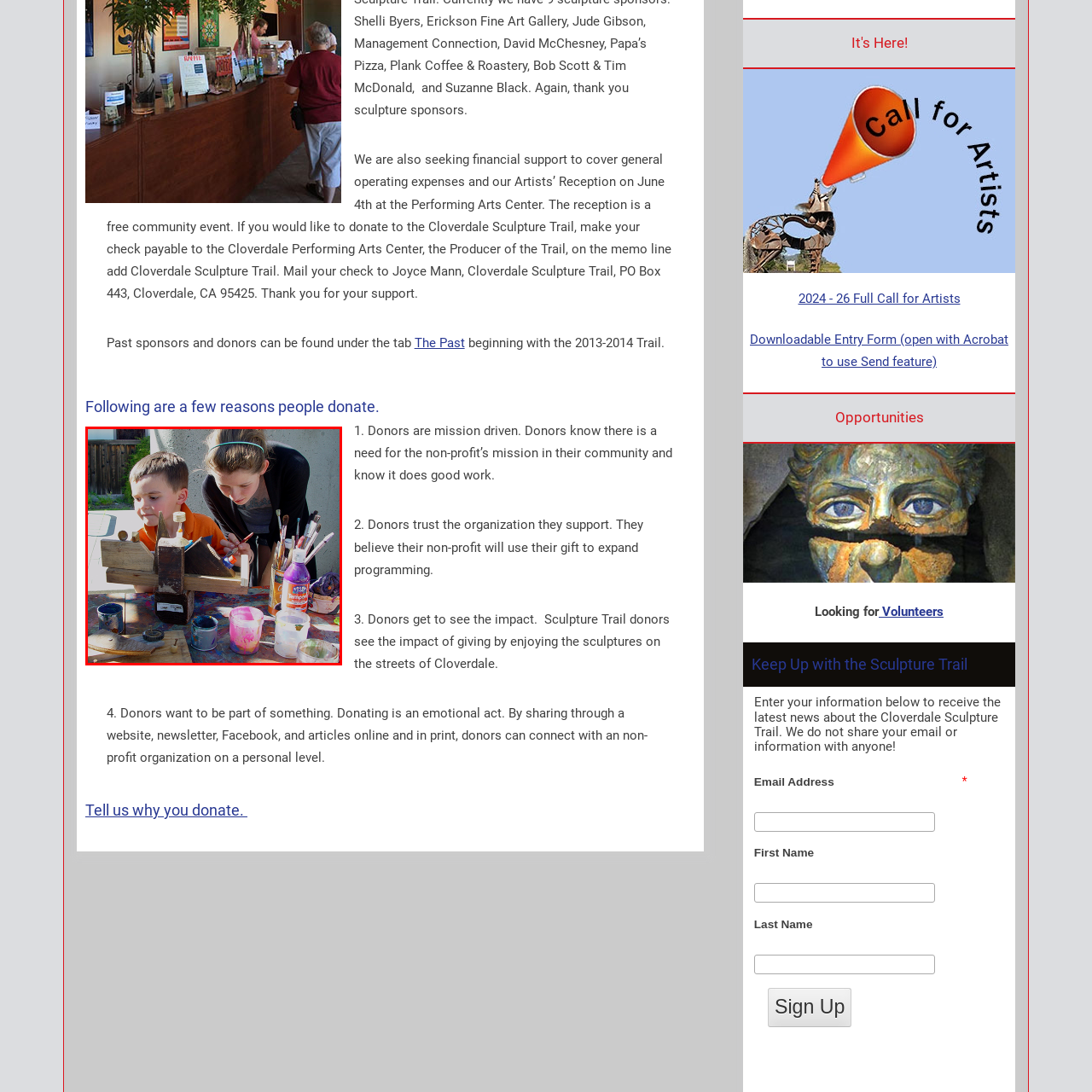Generate a comprehensive caption for the image section marked by the red box.

In this vibrant scene, a young boy and a woman are deeply engaged in a creative activity, likely related to a sculpture trail event. The boy, dressed in an orange shirt, leans forward with curiosity as he observes the woman, who is focused on painting or applying detail to a wooden object that appears to be part of a craft or sculpture project. 

Surrounding them are various art supplies scattered across a colorful table, including paintbrushes, containers of paint, and other artistic tools, showcasing the environment's inviting and playful atmosphere. The sunlight illuminates their collaborative effort, emphasizing the joy of creating art together, and reflects the spirit of community and creativity embodied in events like the Cloverdale Sculpture Trail. This moment captures not only the act of making art but also the bond formed through shared creative experiences.